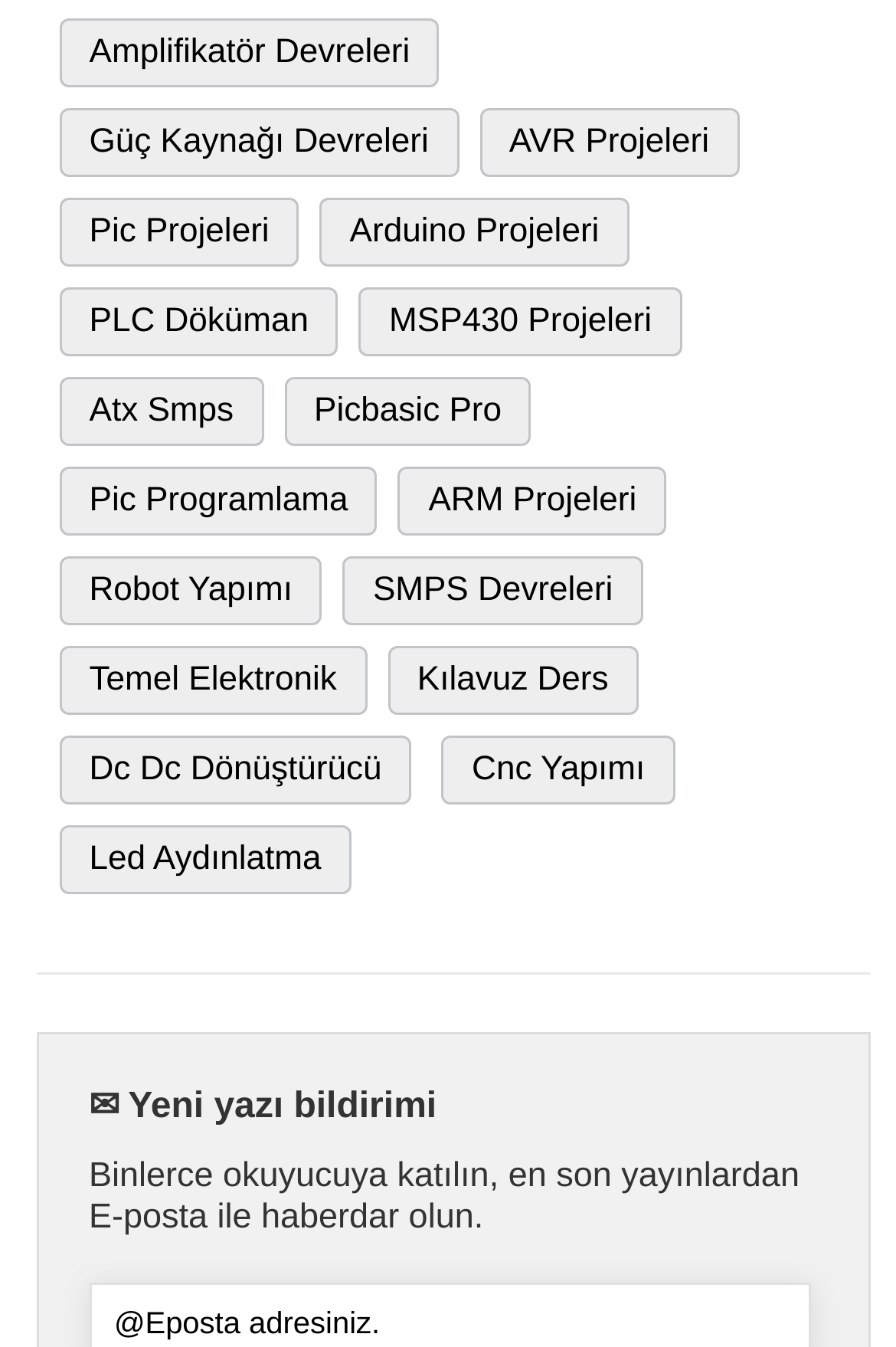Predict the bounding box of the UI element based on this description: "← Previous".

None